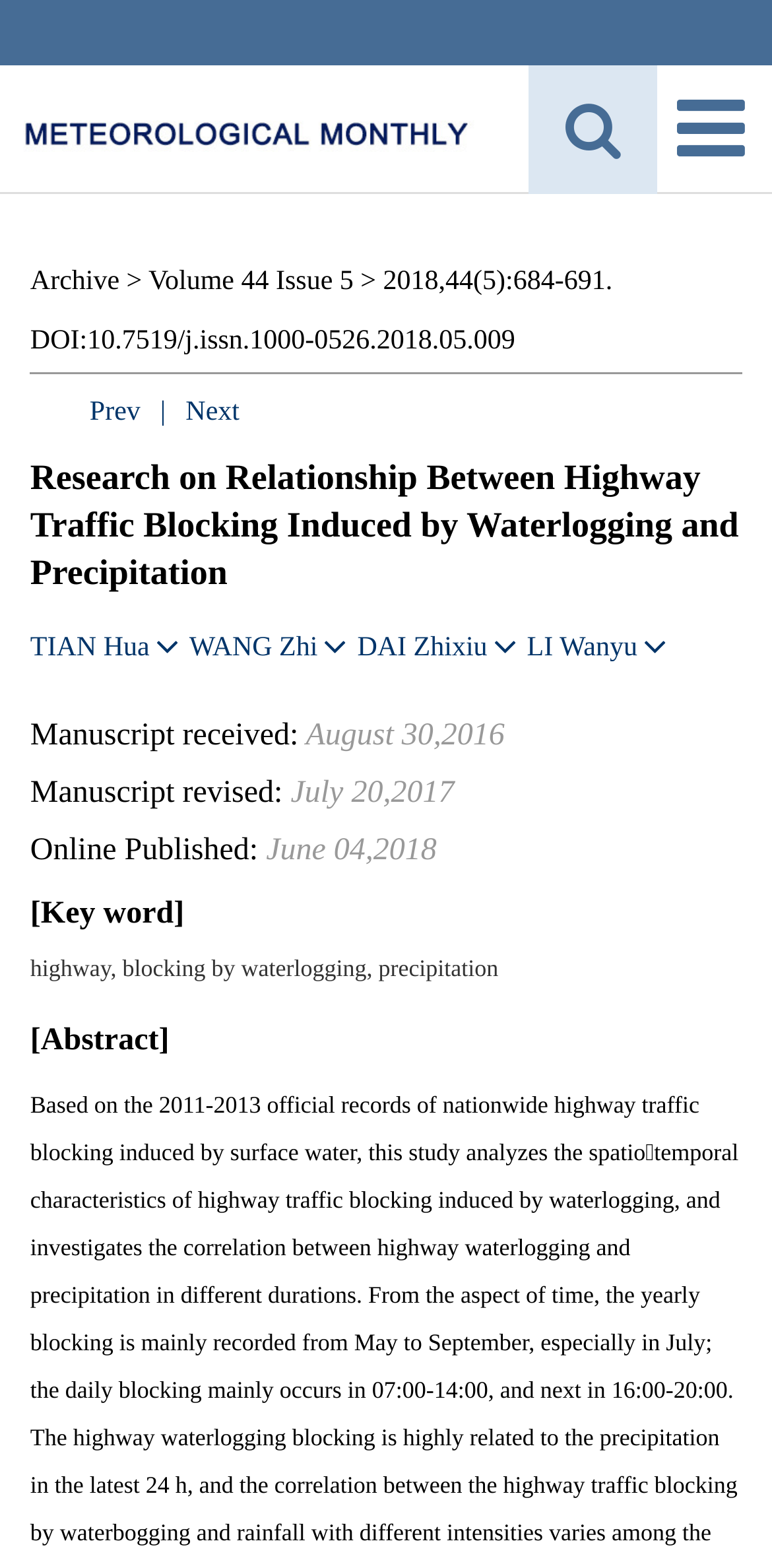What is the manuscript received date of this research?
Answer the question using a single word or phrase, according to the image.

August 30, 2016